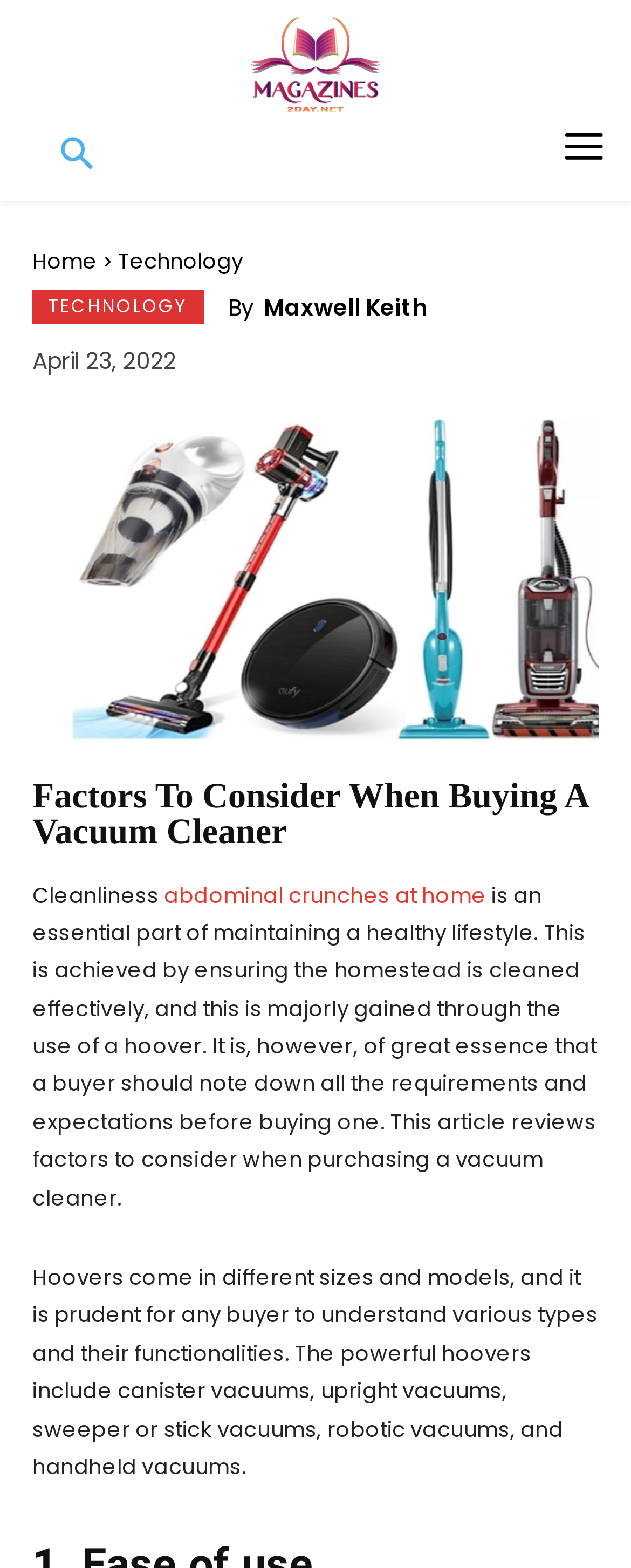Generate a thorough explanation of the webpage's elements.

The webpage is about factors to consider when buying a vacuum cleaner. At the top left, there is a logo image and a search button. On the top right, there is a menu button with links to "Home" and "Technology". Below the menu button, there is a byline with the author's name, Maxwell Keith, and the date of publication, April 23, 2022.

The main content of the webpage is divided into sections. The first section has a heading "Factors To Consider When Buying A Vacuum Cleaner" and a brief introduction to the importance of cleanliness and the need to consider factors before buying a vacuum cleaner. 

Below the introduction, there is a link to an unrelated article about abdominal crunches at home. The main content continues with a paragraph discussing the different types of hoovers, including canister vacuums, upright vacuums, sweeper or stick vacuums, robotic vacuums, and handheld vacuums.